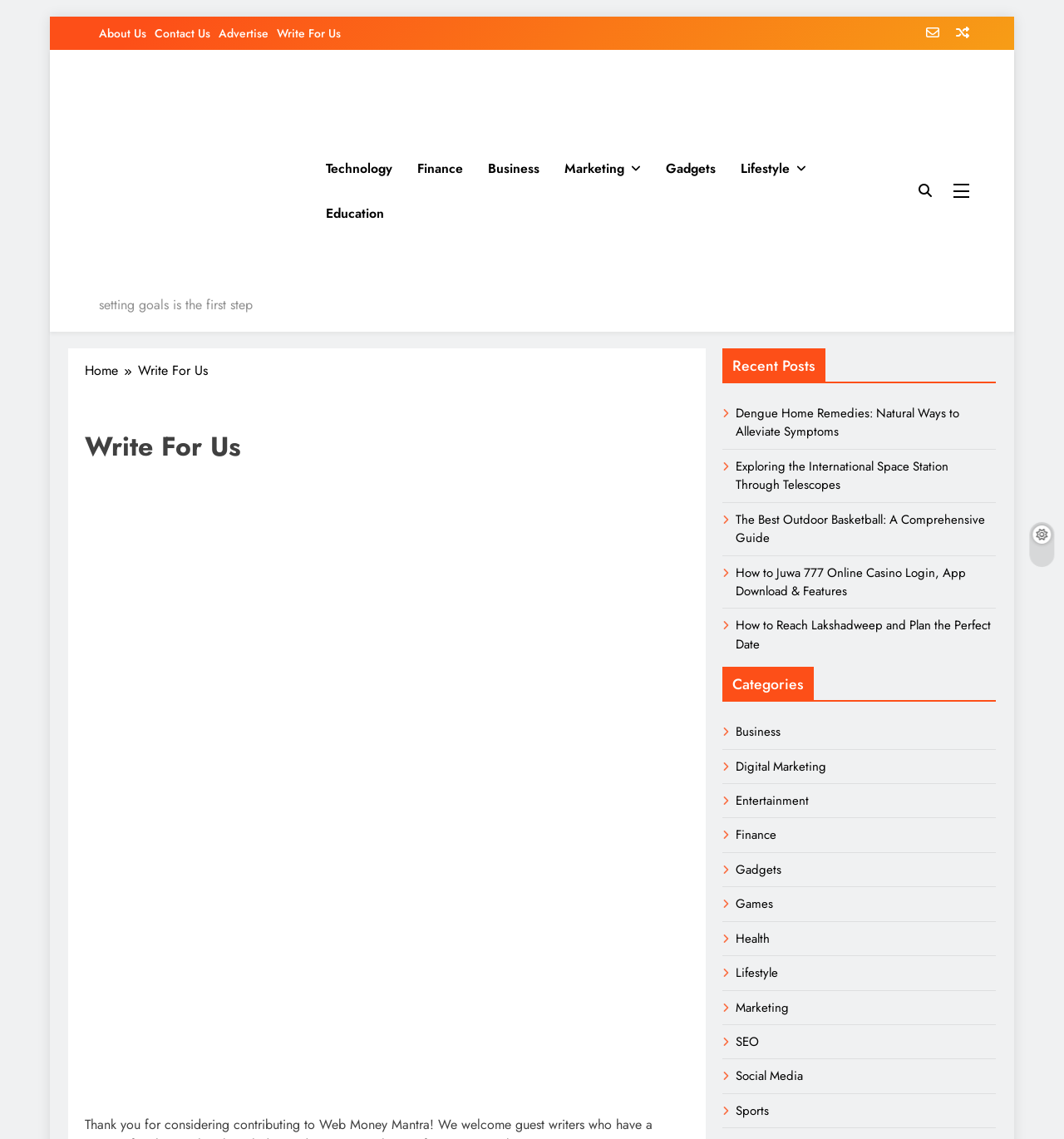Locate the UI element that matches the description Entertainment in the webpage screenshot. Return the bounding box coordinates in the format (top-left x, top-left y, bottom-right x, bottom-right y), with values ranging from 0 to 1.

[0.863, 0.959, 0.929, 0.97]